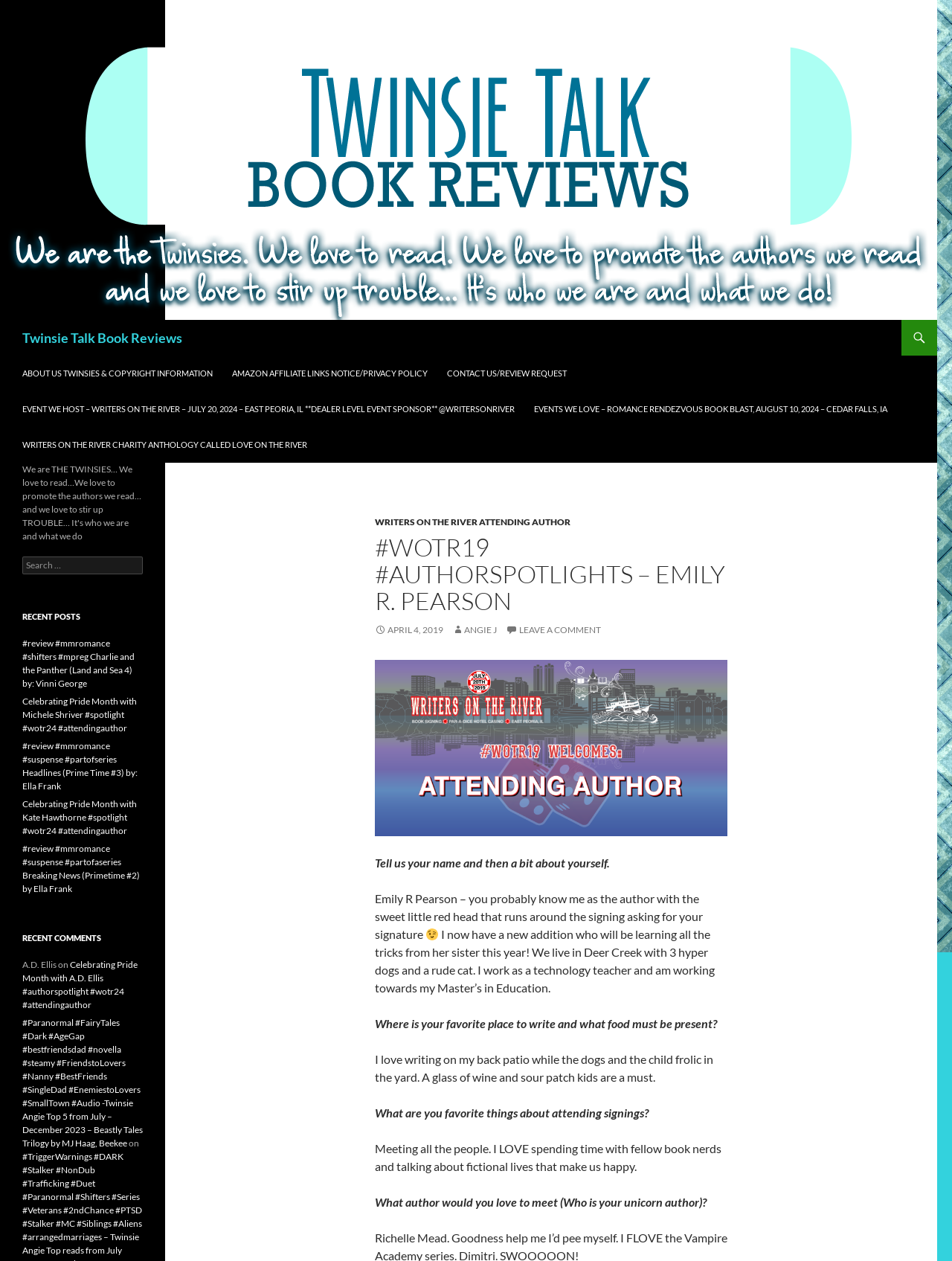Answer succinctly with a single word or phrase:
What is the occupation of the author?

Technology teacher